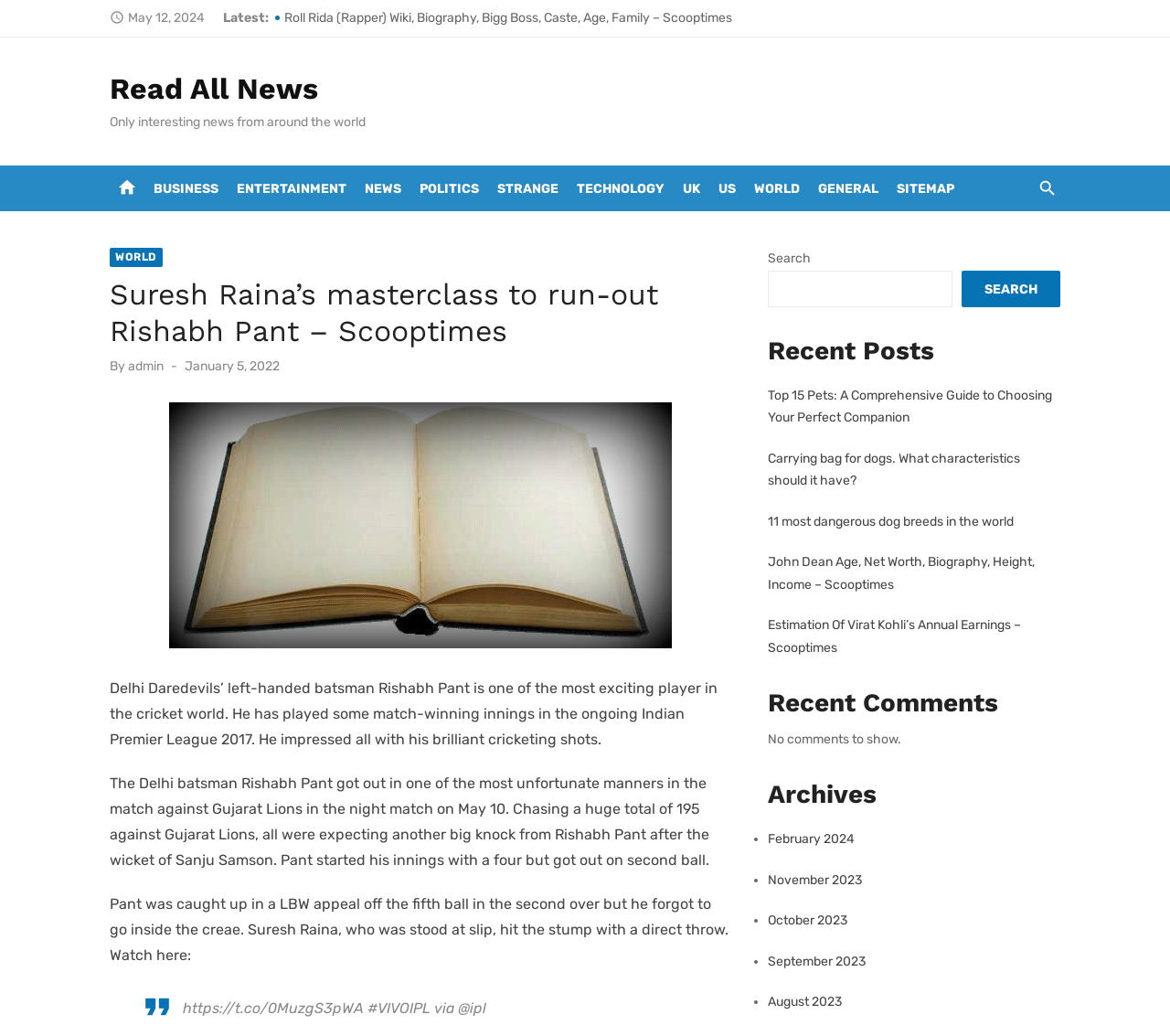What is Rishabh Pant's cricket team?
Answer the question based on the image using a single word or a brief phrase.

Delhi Daredevils